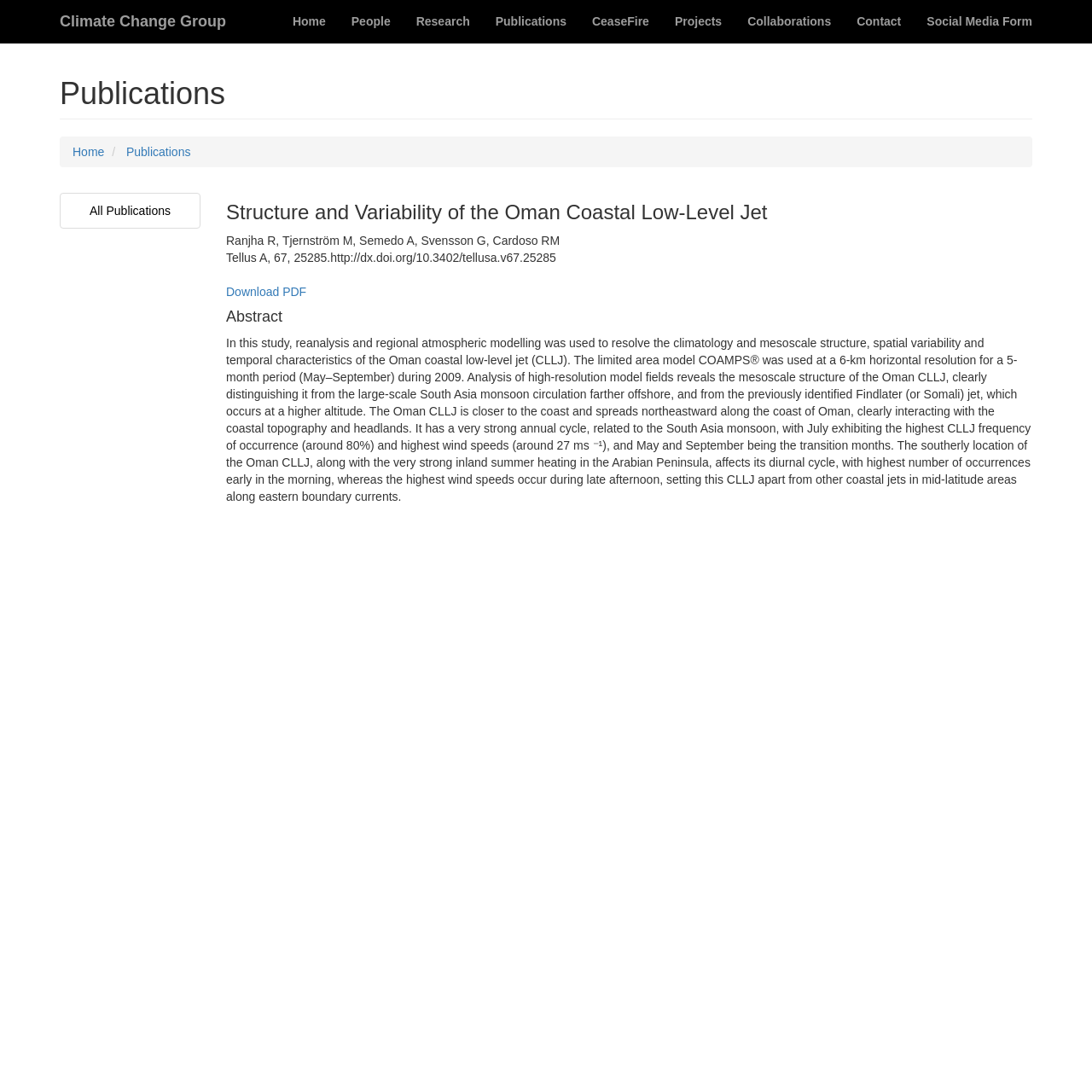Please identify the bounding box coordinates of the clickable area that will fulfill the following instruction: "Donate to Manas Amrit Sewa Sansthan". The coordinates should be in the format of four float numbers between 0 and 1, i.e., [left, top, right, bottom].

None